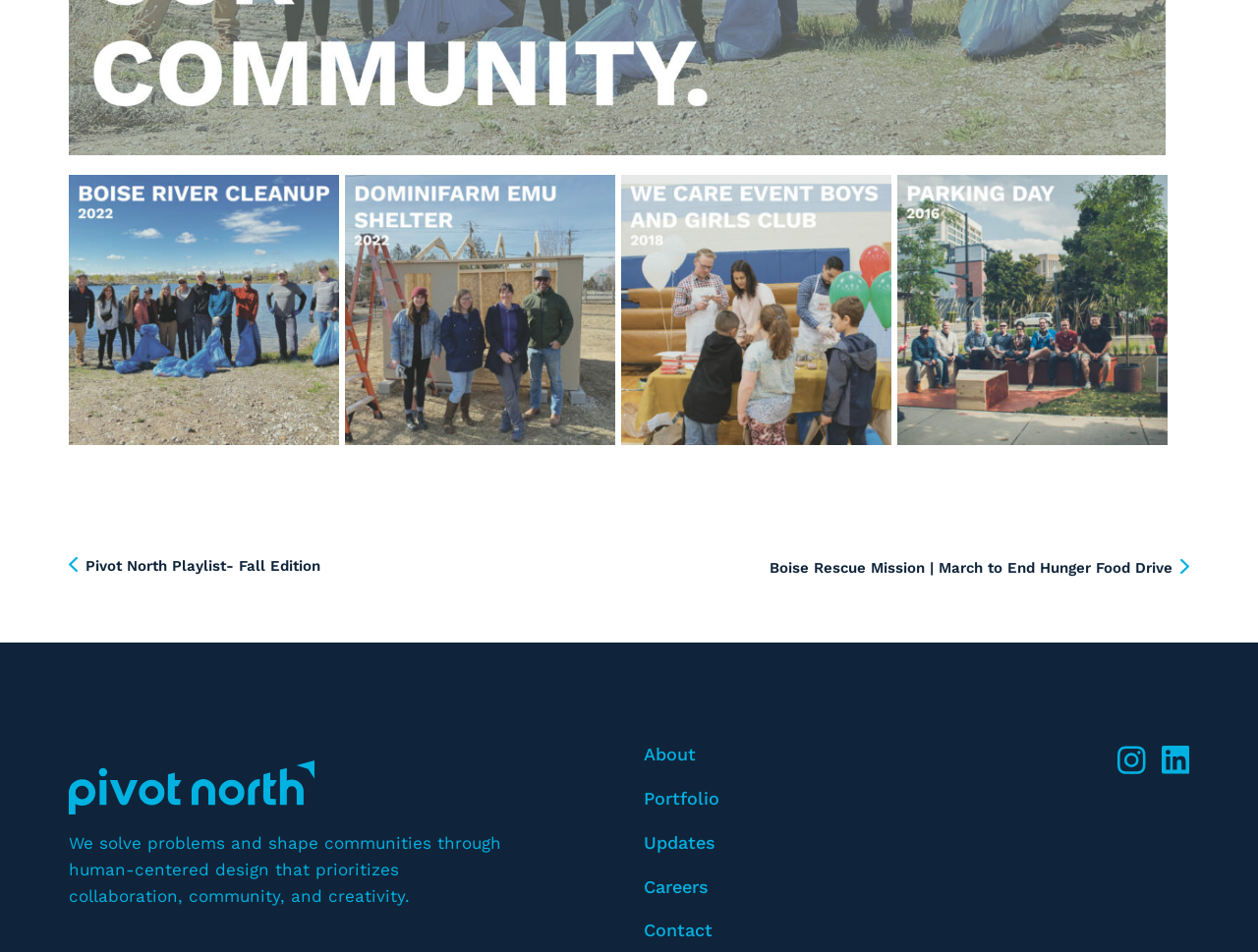How many social media links are present?
Use the image to answer the question with a single word or phrase.

2